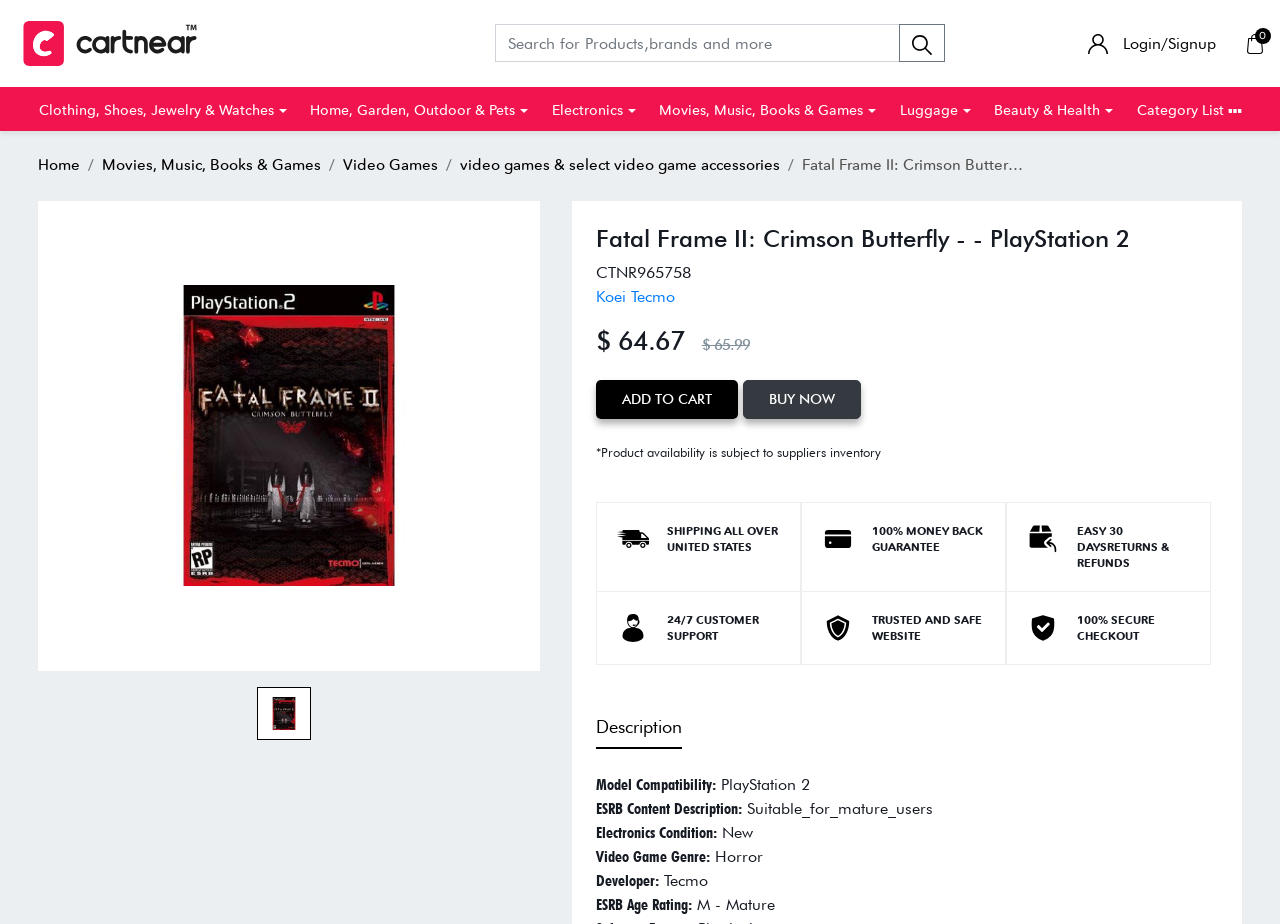What is the price of Fatal Frame II: Crimson Butterfly?
Based on the image, provide a one-word or brief-phrase response.

$64.67